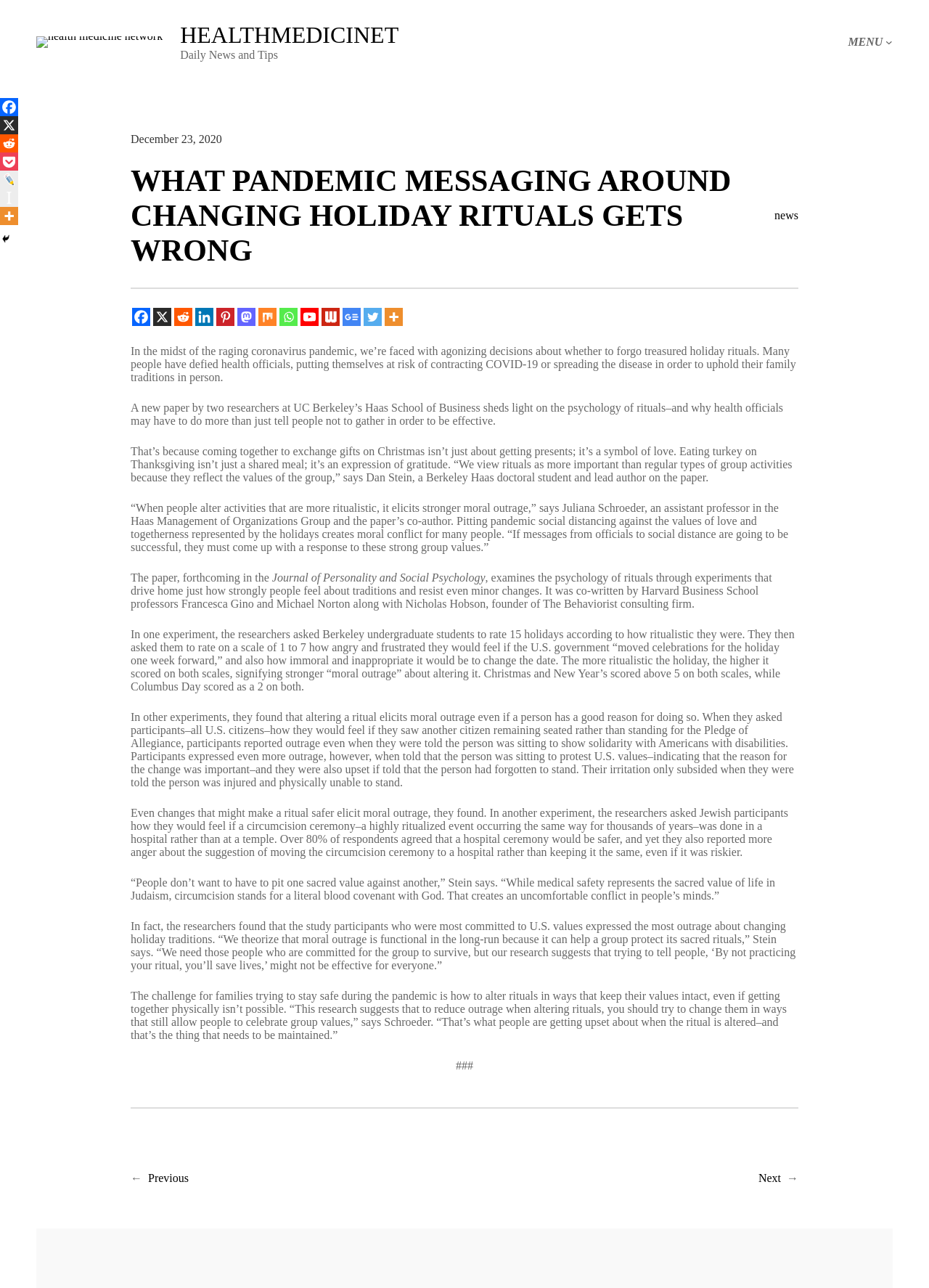Please indicate the bounding box coordinates for the clickable area to complete the following task: "Go to the 'HEALTHMEDICINET' website". The coordinates should be specified as four float numbers between 0 and 1, i.e., [left, top, right, bottom].

[0.194, 0.017, 0.429, 0.037]